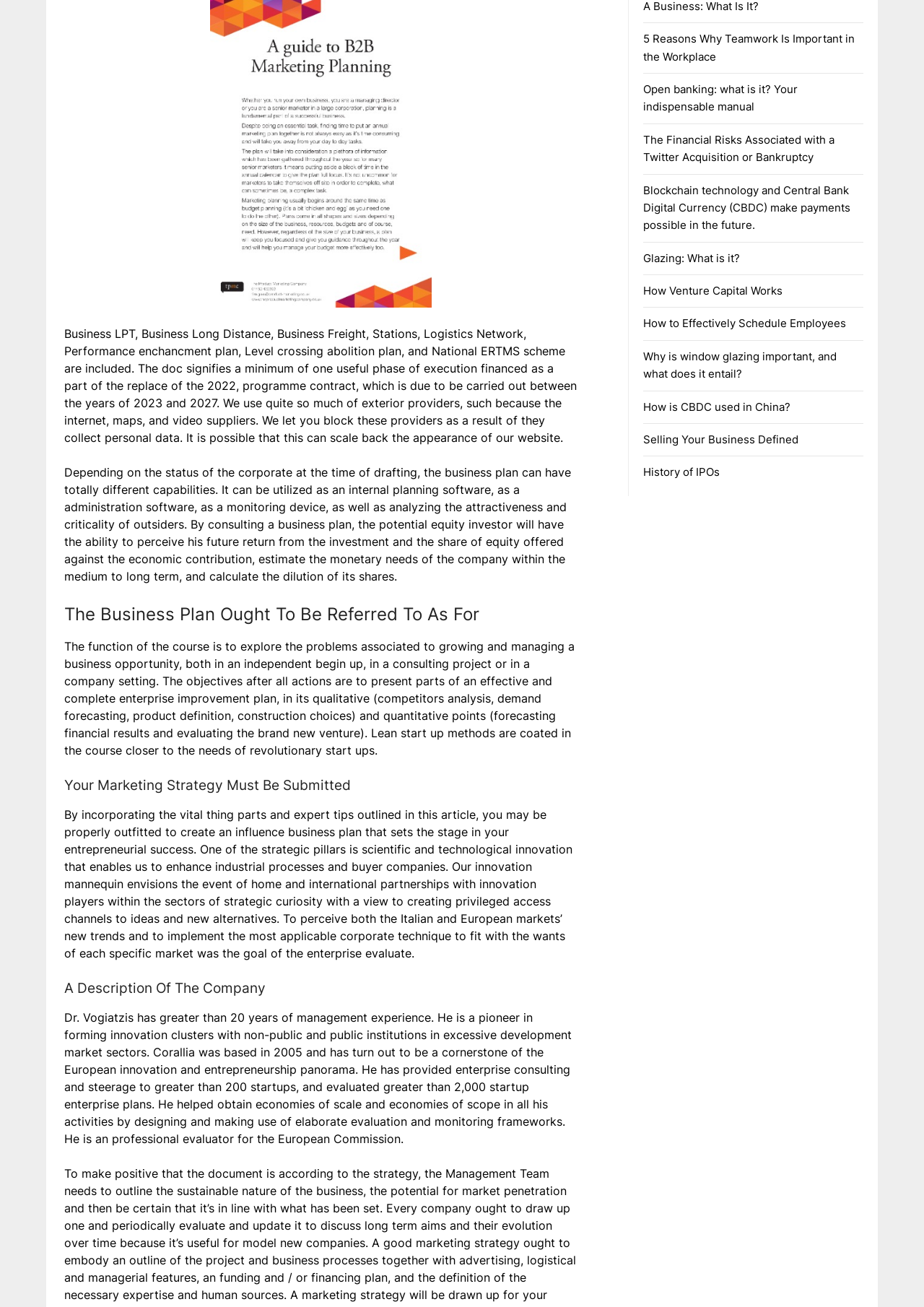Determine the bounding box coordinates for the HTML element described here: "Glazing: What is it?".

[0.696, 0.192, 0.801, 0.203]